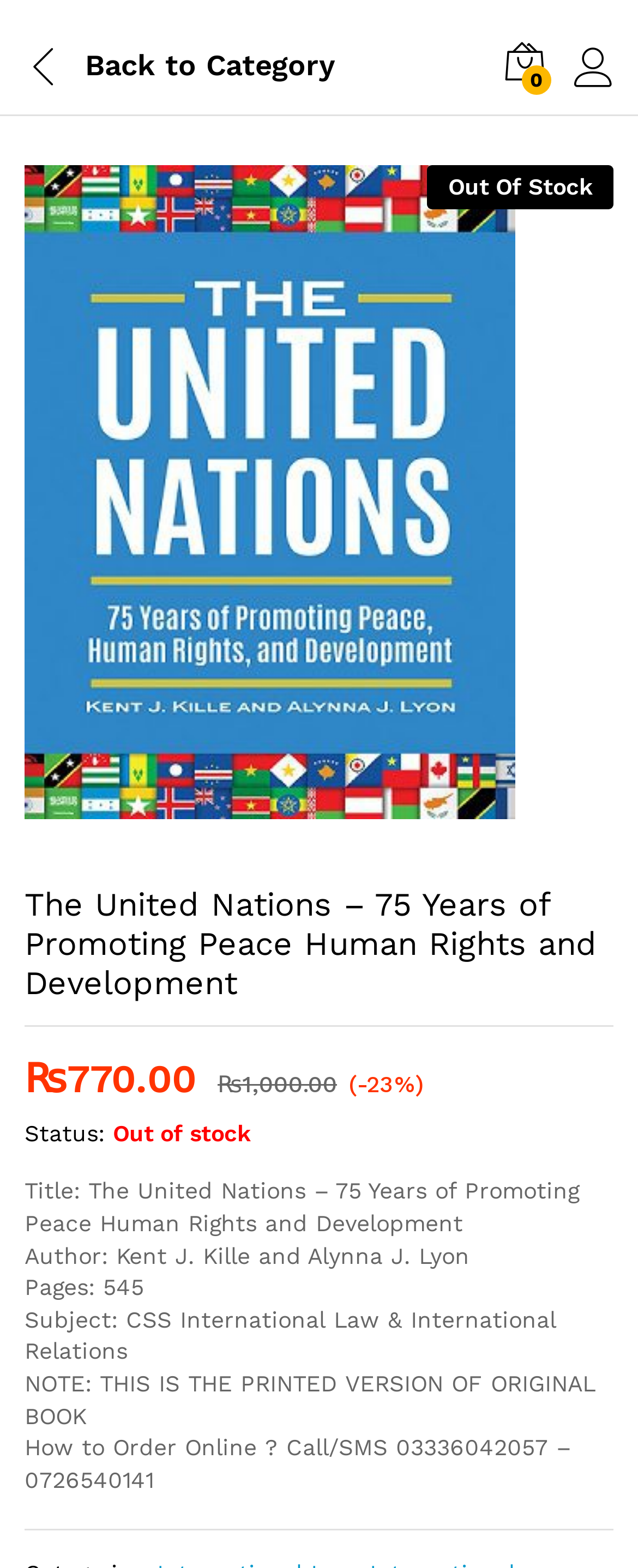Locate the UI element that matches the description Log in in the webpage screenshot. Return the bounding box coordinates in the format (top-left x, top-left y, bottom-right x, bottom-right y), with values ranging from 0 to 1.

[0.9, 0.026, 0.962, 0.057]